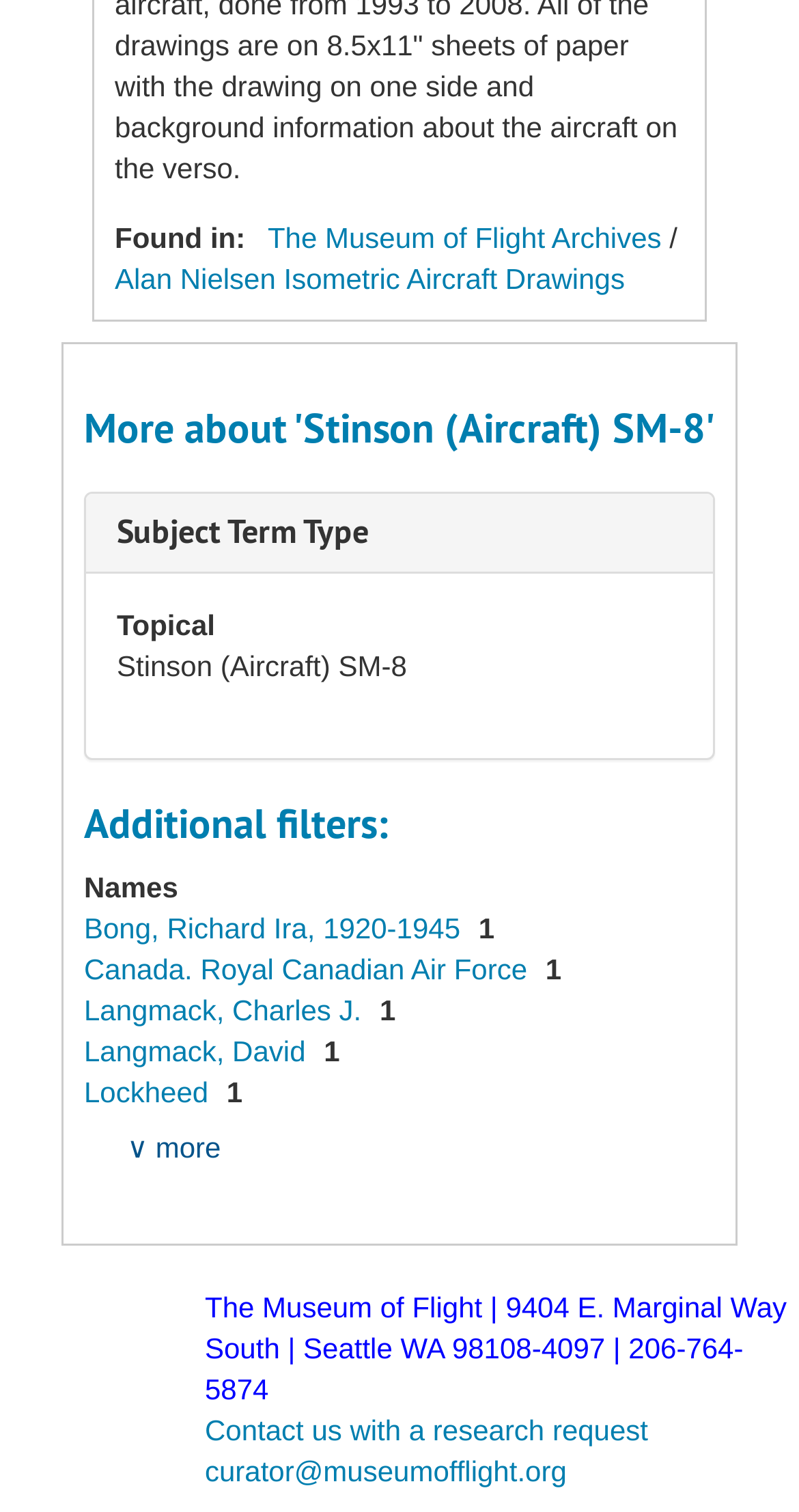Identify the bounding box coordinates of the region that needs to be clicked to carry out this instruction: "Contact us with a research request". Provide these coordinates as four float numbers ranging from 0 to 1, i.e., [left, top, right, bottom].

[0.256, 0.934, 0.811, 0.956]